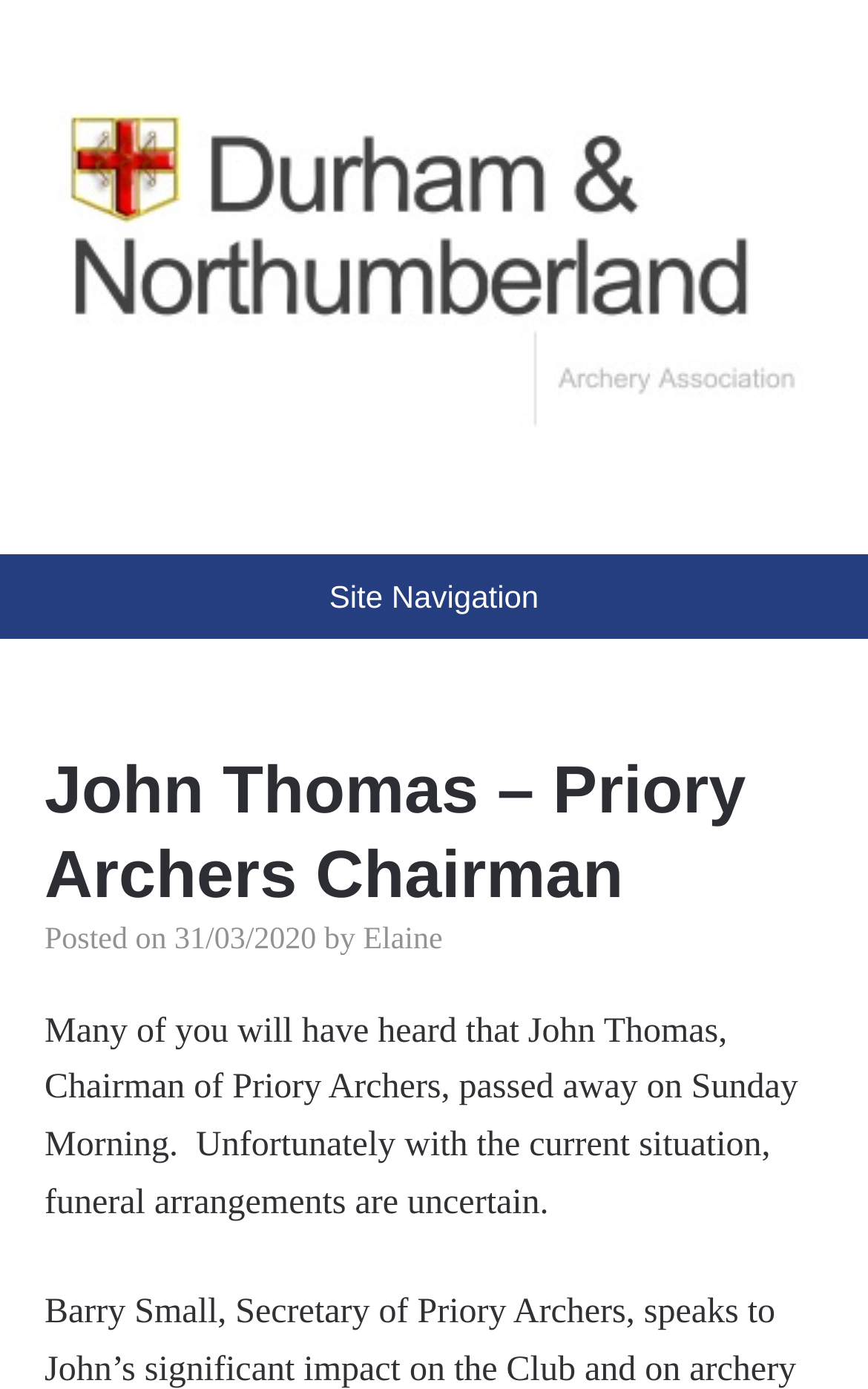Please provide a detailed answer to the question below based on the screenshot: 
Who posted the article about John Thomas' passing?

The information about the author of the article can be found in the link element, which is 'Elaine'. This link is located within the site navigation section, indicating that it is a reference to the person who posted the article.